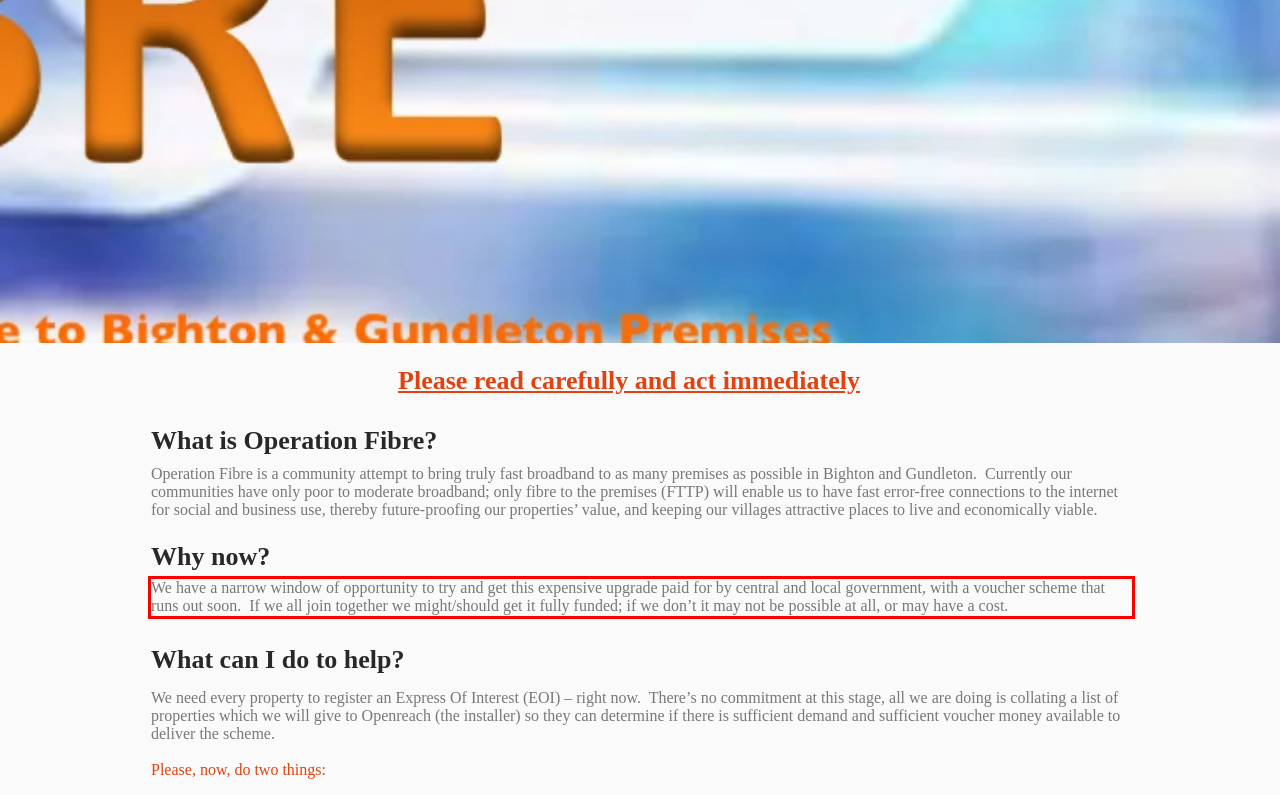You are given a screenshot of a webpage with a UI element highlighted by a red bounding box. Please perform OCR on the text content within this red bounding box.

We have a narrow window of opportunity to try and get this expensive upgrade paid for by central and local government, with a voucher scheme that runs out soon. If we all join together we might/should get it fully funded; if we don’t it may not be possible at all, or may have a cost.